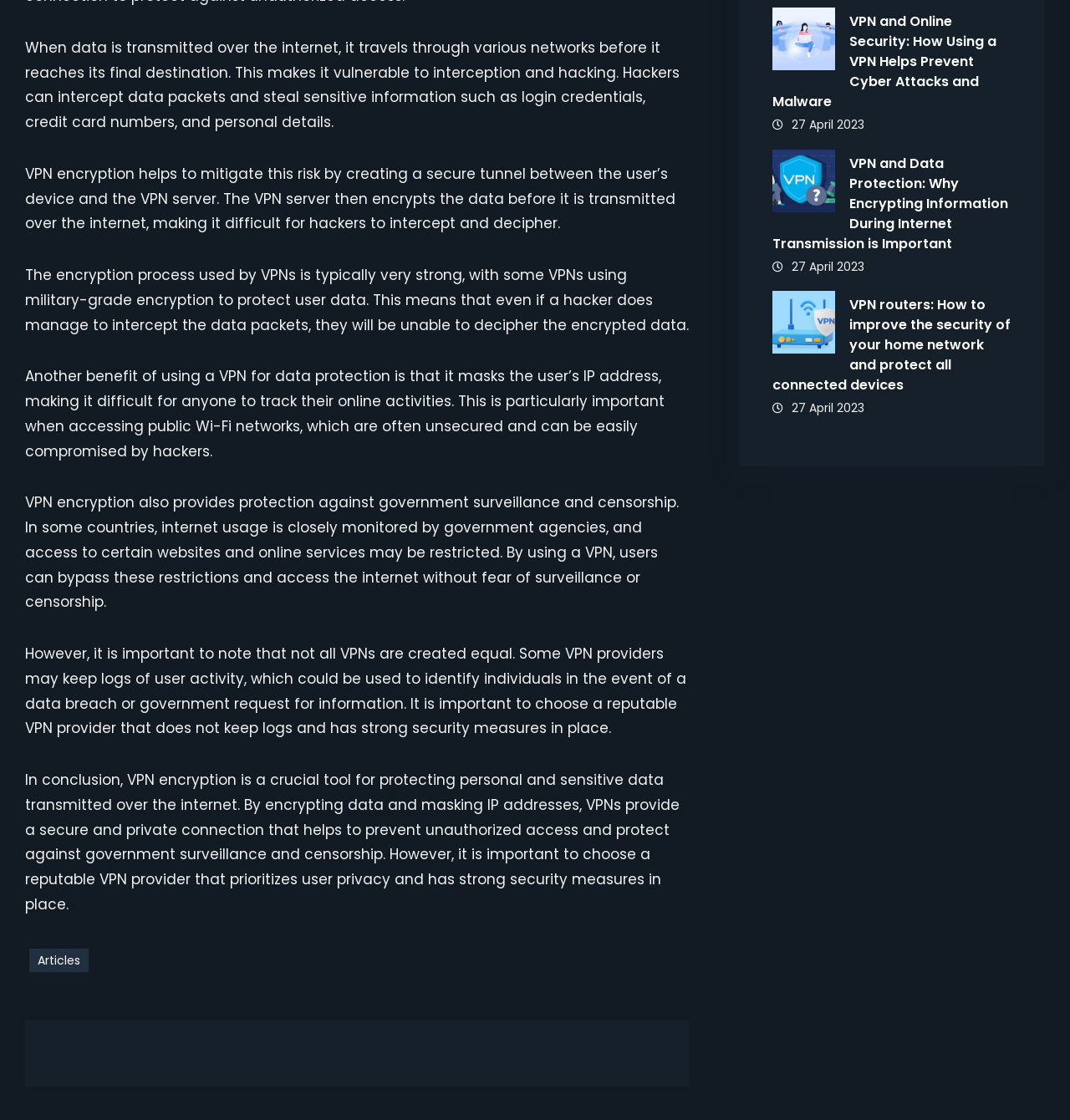Analyze the image and give a detailed response to the question:
What is masked by using a VPN?

By using a VPN, the user's IP address is masked, making it difficult for anyone to track their online activities, especially when accessing public Wi-Fi networks.